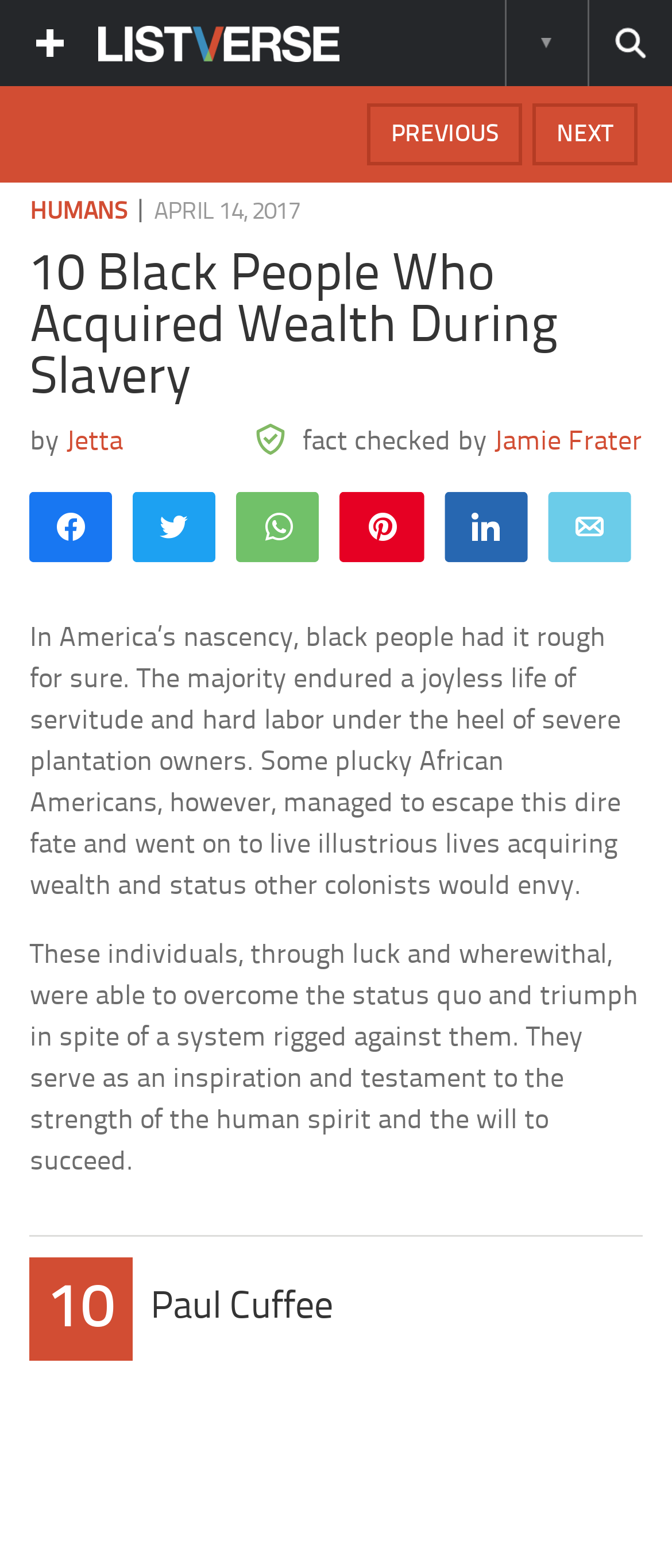Determine and generate the text content of the webpage's headline.

10 Black People Who Acquired Wealth During Slavery